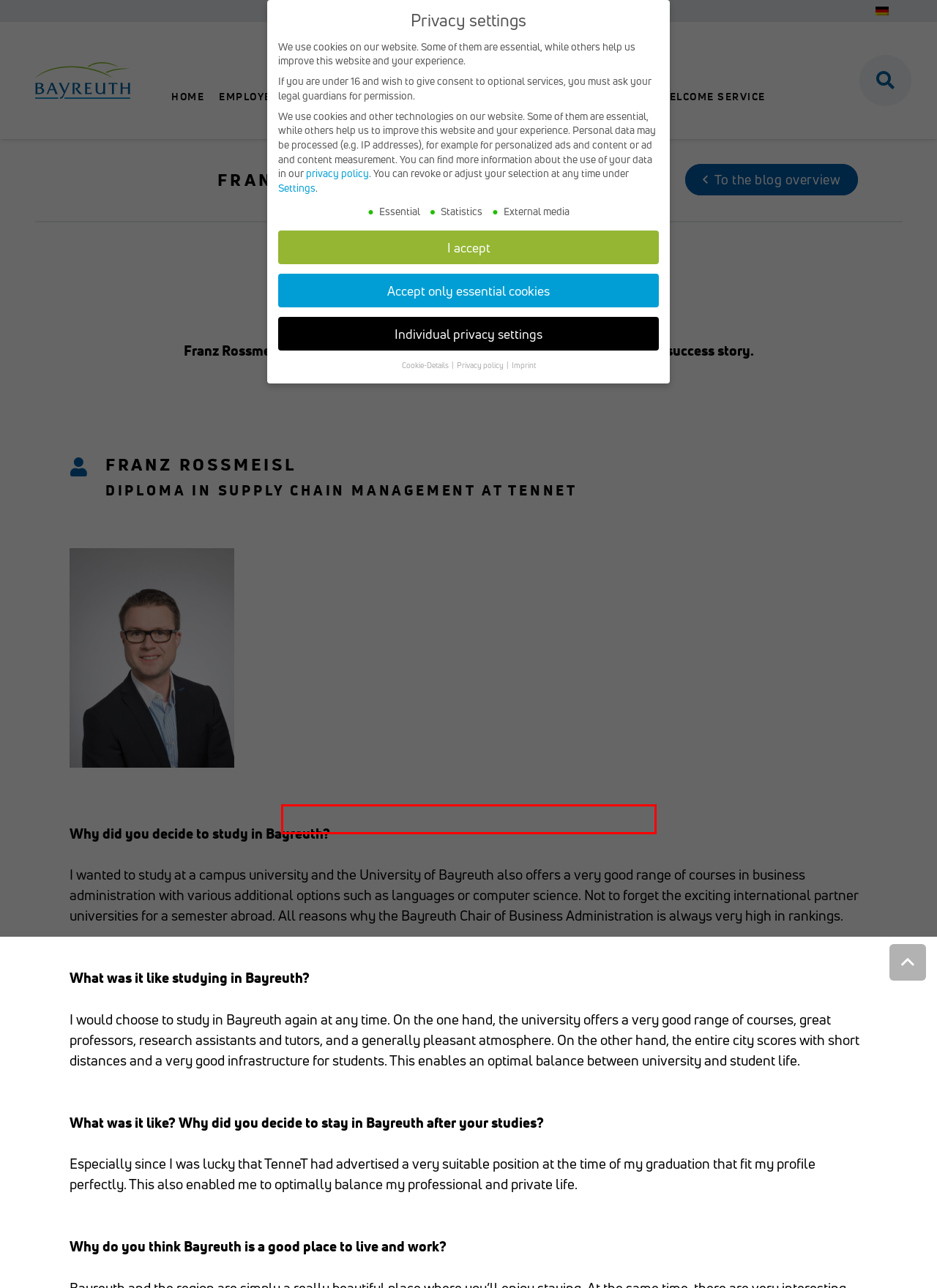Please extract the text content from the UI element enclosed by the red rectangle in the screenshot.

Content from video platforms and social media platforms is blocked by default. If cookies from external media are accepted, access to this content no longer requires manual consent.